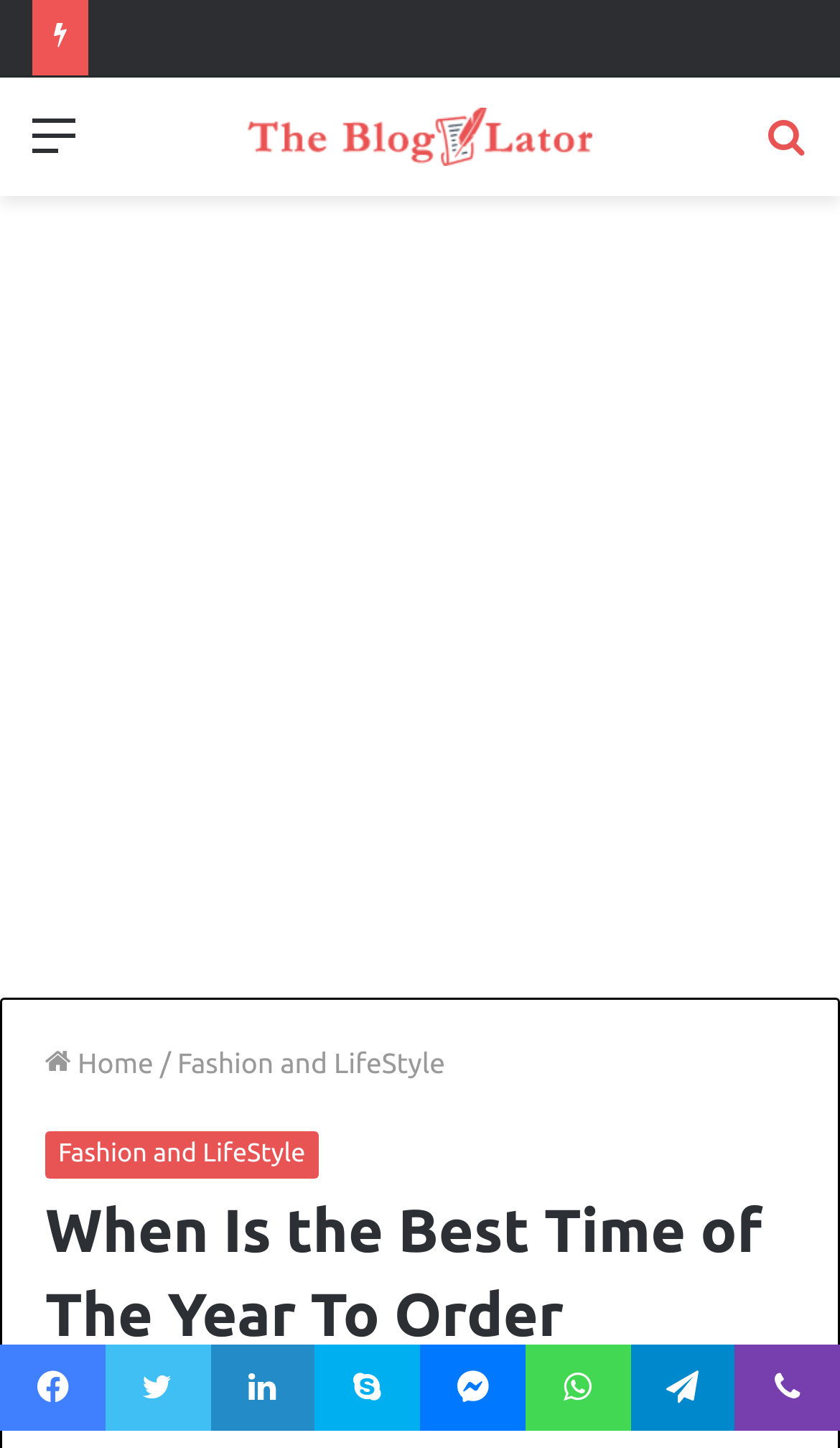Please identify the bounding box coordinates of the element I should click to complete this instruction: 'Go to 'Home''. The coordinates should be given as four float numbers between 0 and 1, like this: [left, top, right, bottom].

[0.054, 0.724, 0.183, 0.745]